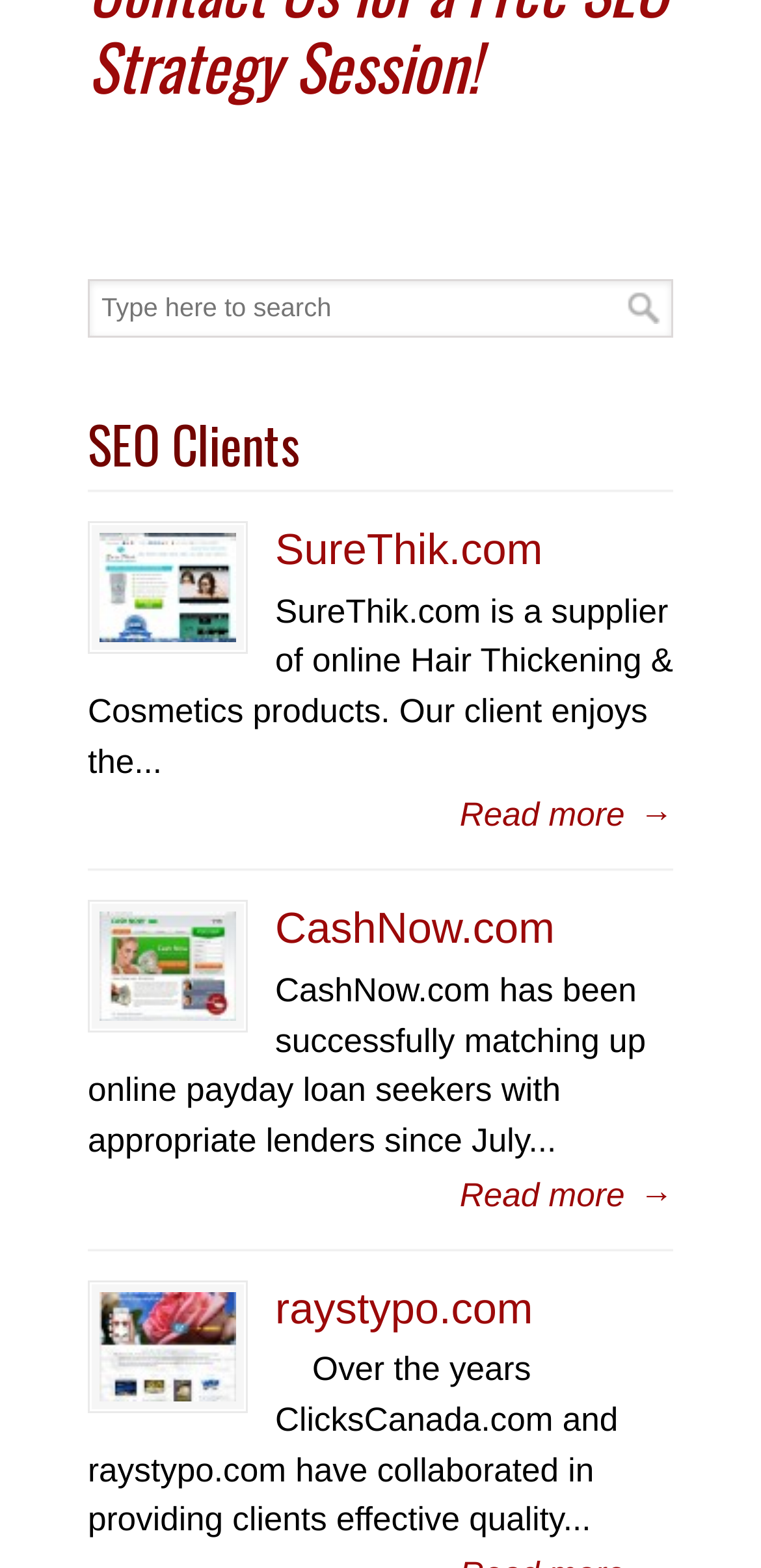Specify the bounding box coordinates of the element's region that should be clicked to achieve the following instruction: "go to CashNow.com". The bounding box coordinates consist of four float numbers between 0 and 1, in the format [left, top, right, bottom].

[0.131, 0.582, 0.31, 0.651]